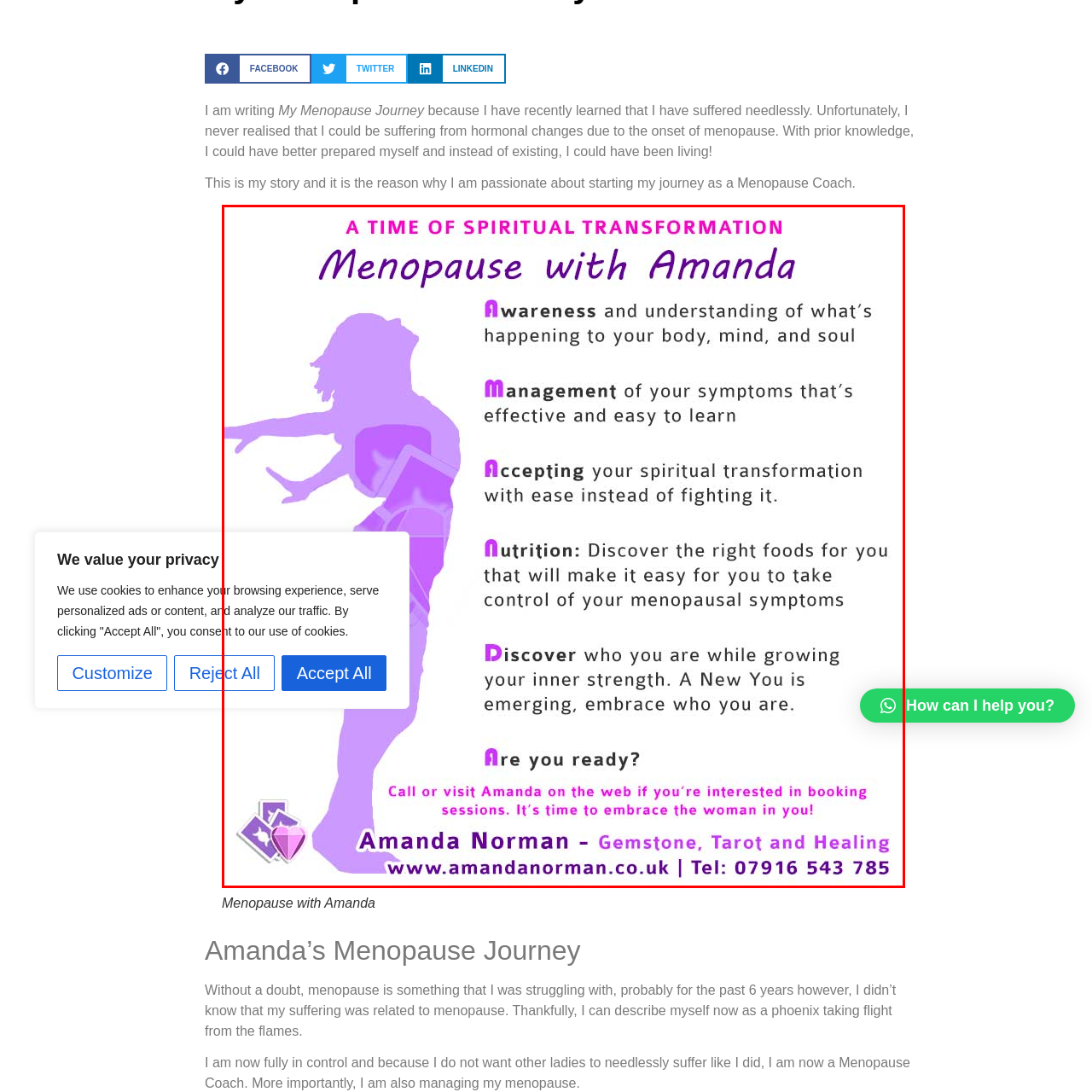Take a close look at the image outlined in red and answer the ensuing question with a single word or phrase:
What is Amanda Norman's specialization?

Gemstone therapy, tarot, and healing